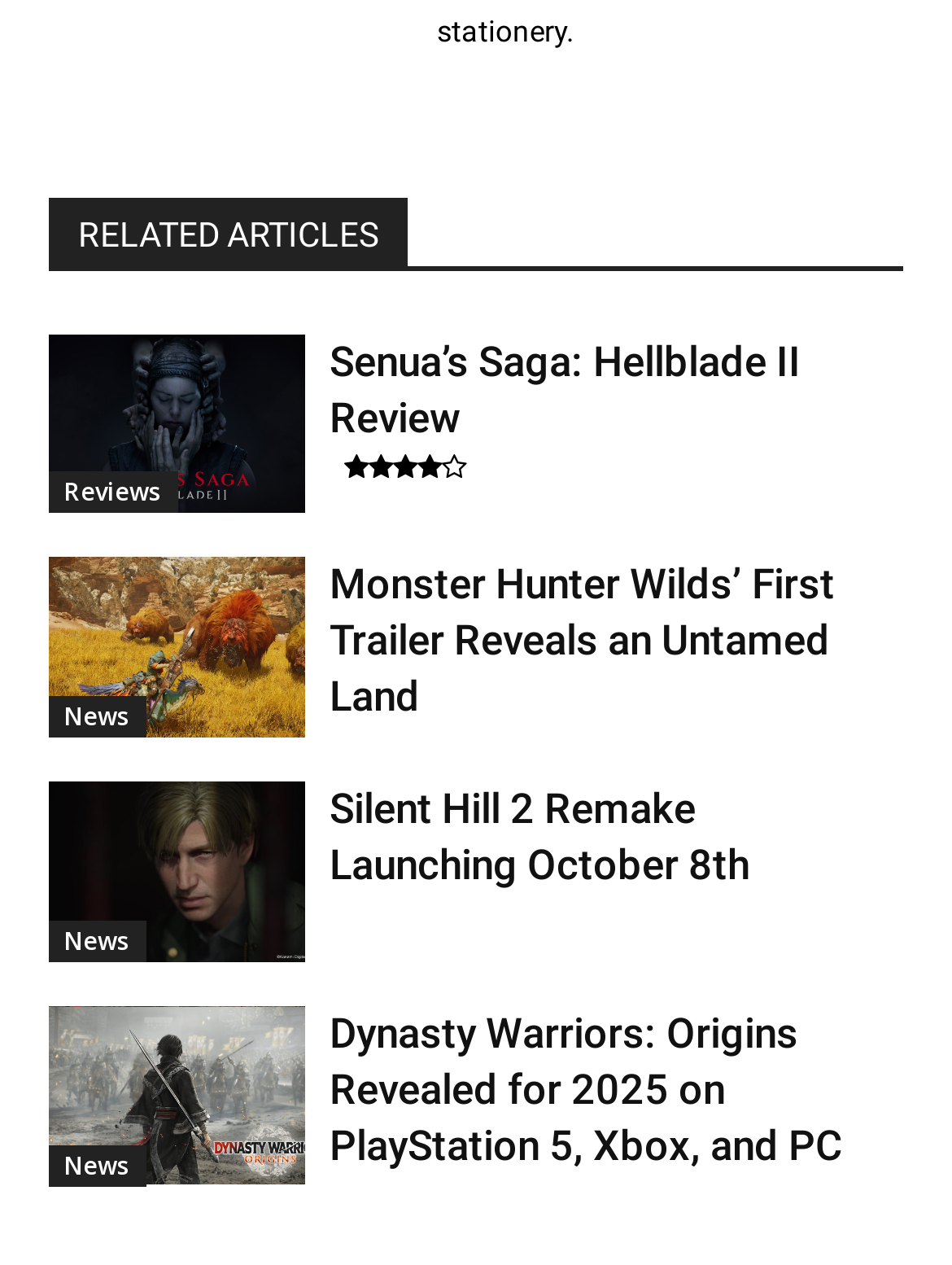Provide the bounding box coordinates for the specified HTML element described in this description: "News". The coordinates should be four float numbers ranging from 0 to 1, in the format [left, top, right, bottom].

[0.051, 0.904, 0.154, 0.937]